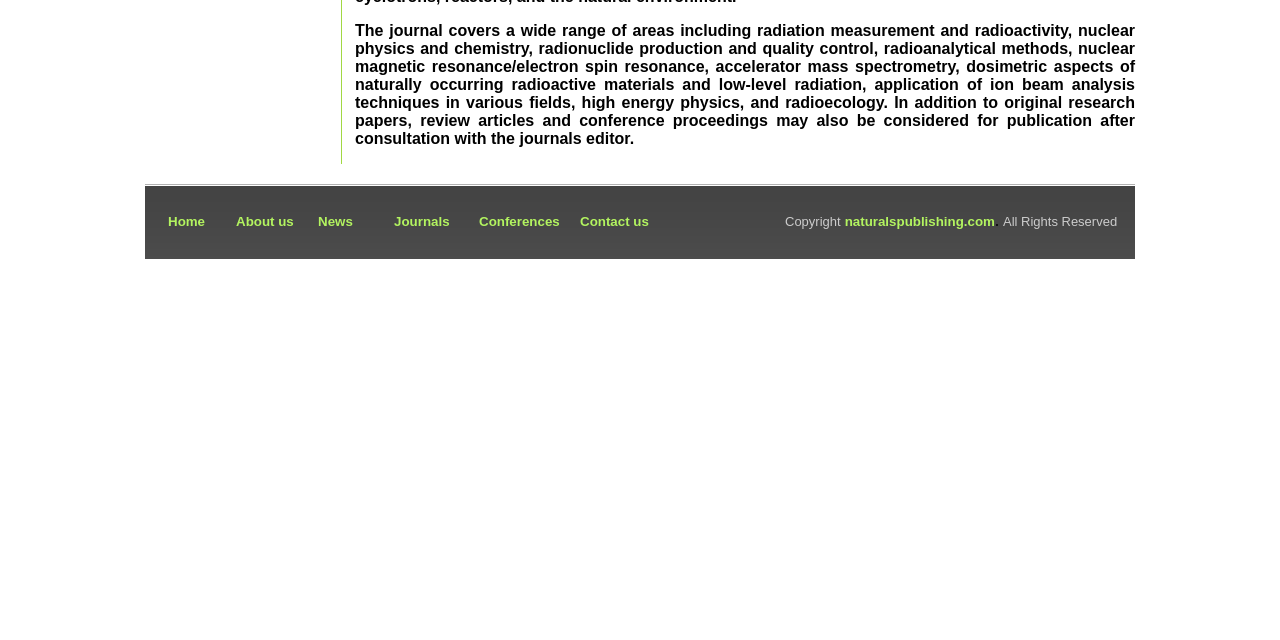Provide the bounding box coordinates of the UI element this sentence describes: "Campaigns".

None